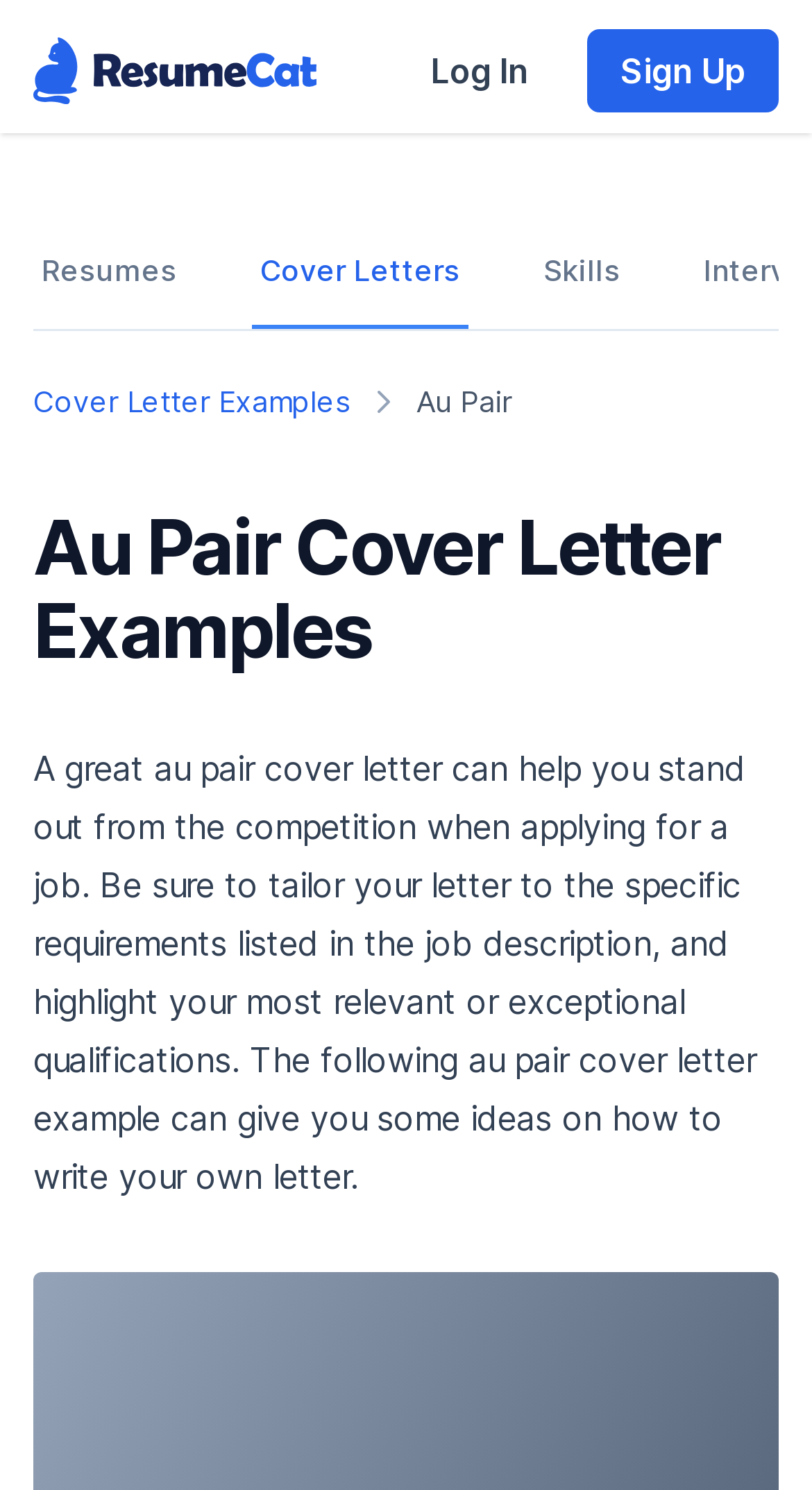How many links are in the 'Career Resources Navigation' section?
Look at the image and respond with a one-word or short-phrase answer.

3